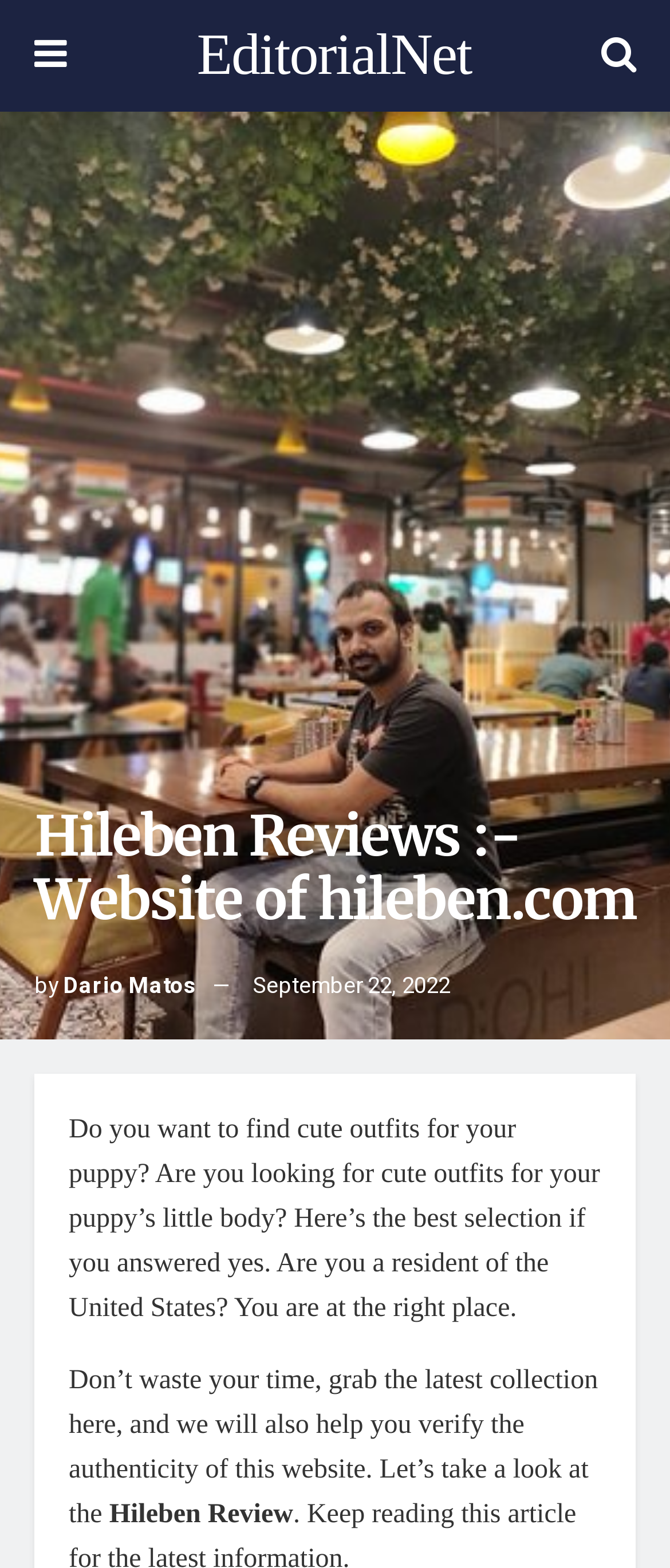What is the review about?
Could you answer the question in a detailed manner, providing as much information as possible?

The review is about Hileben, as indicated by the text 'Hileben Review' and the mention of 'hileben.com' in the root element.